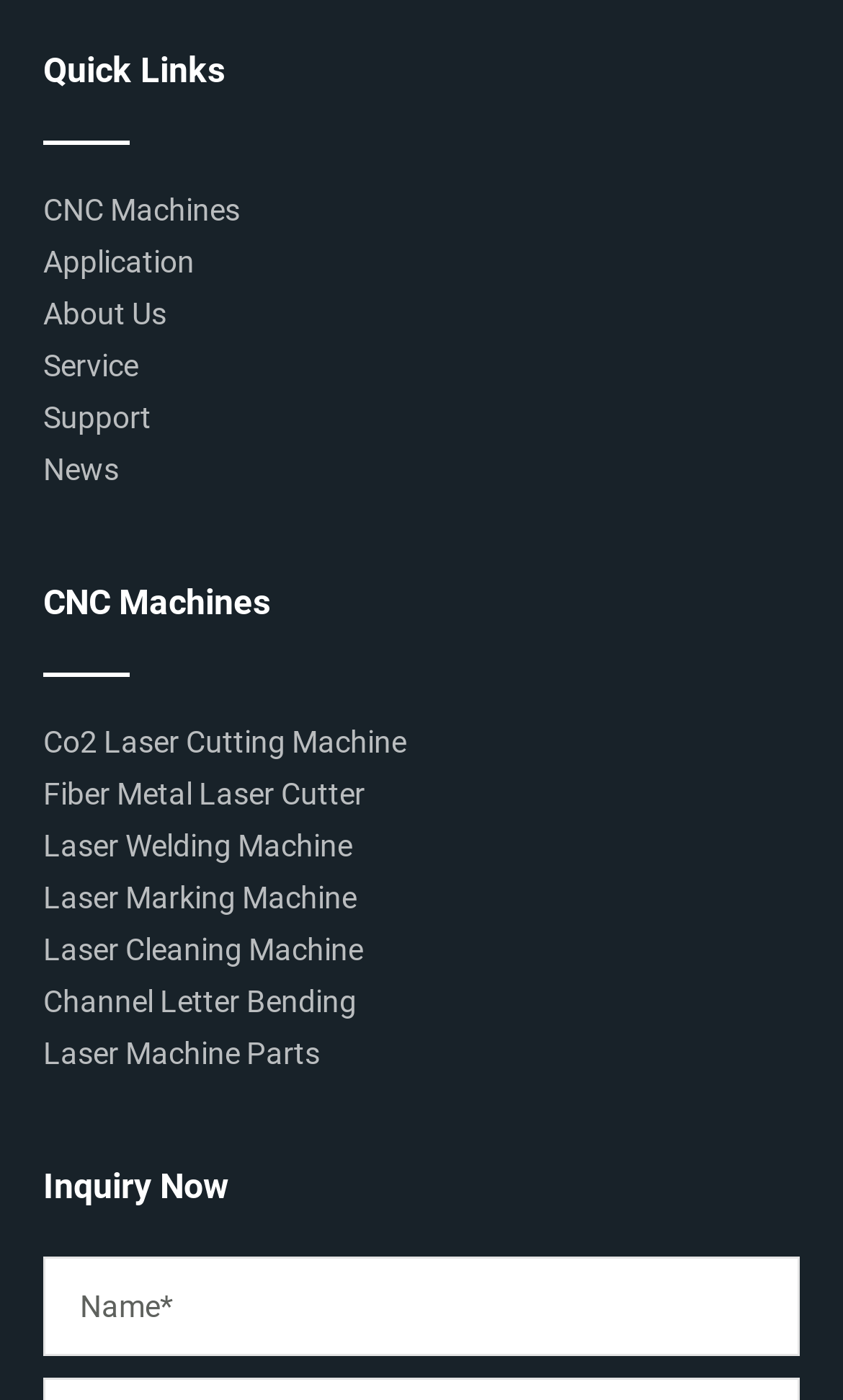Can you specify the bounding box coordinates for the region that should be clicked to fulfill this instruction: "Click on Co2 Laser Cutting Machine".

[0.051, 0.518, 0.482, 0.542]